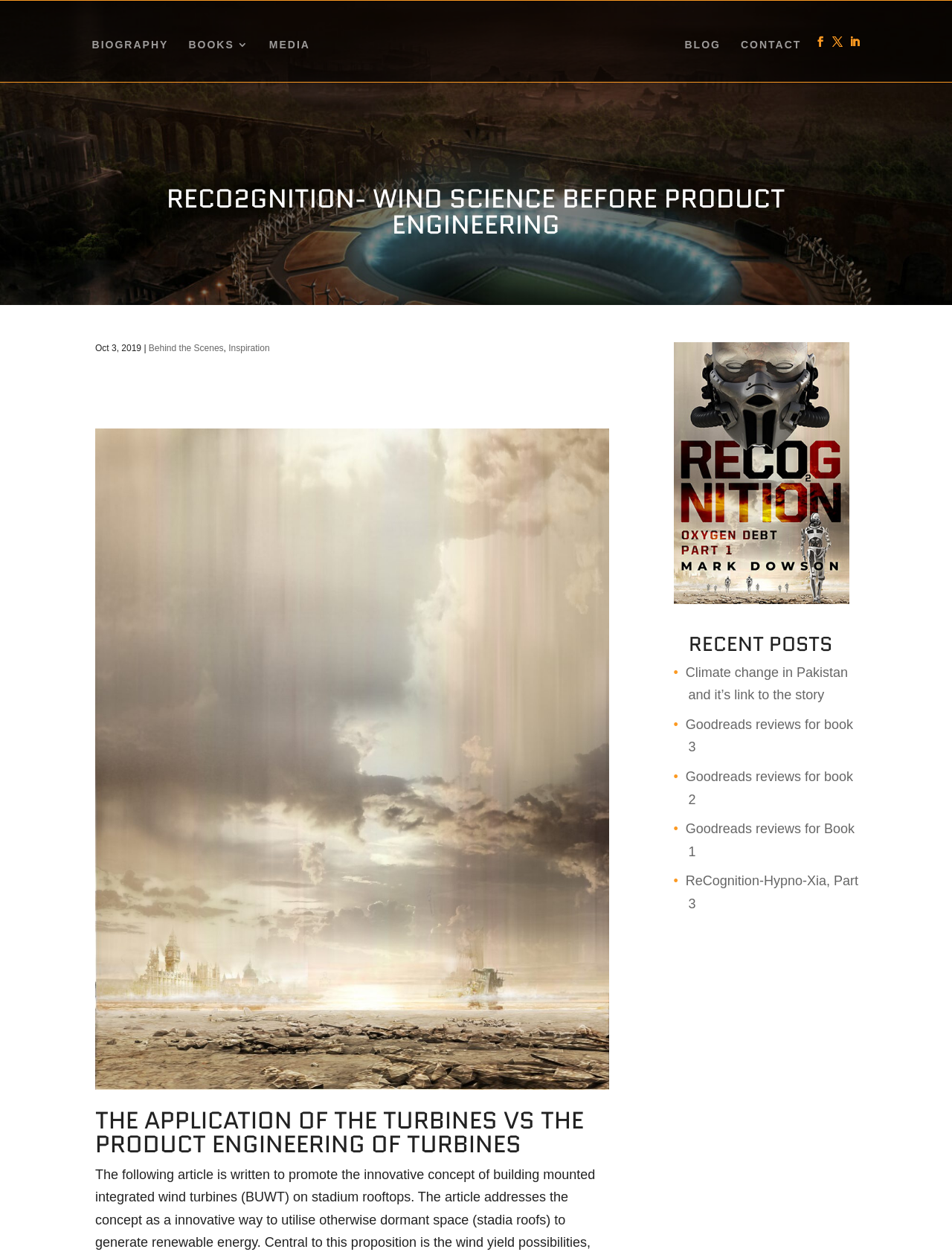What is the topic of the recent posts?
Using the picture, provide a one-word or short phrase answer.

Book reviews and climate change